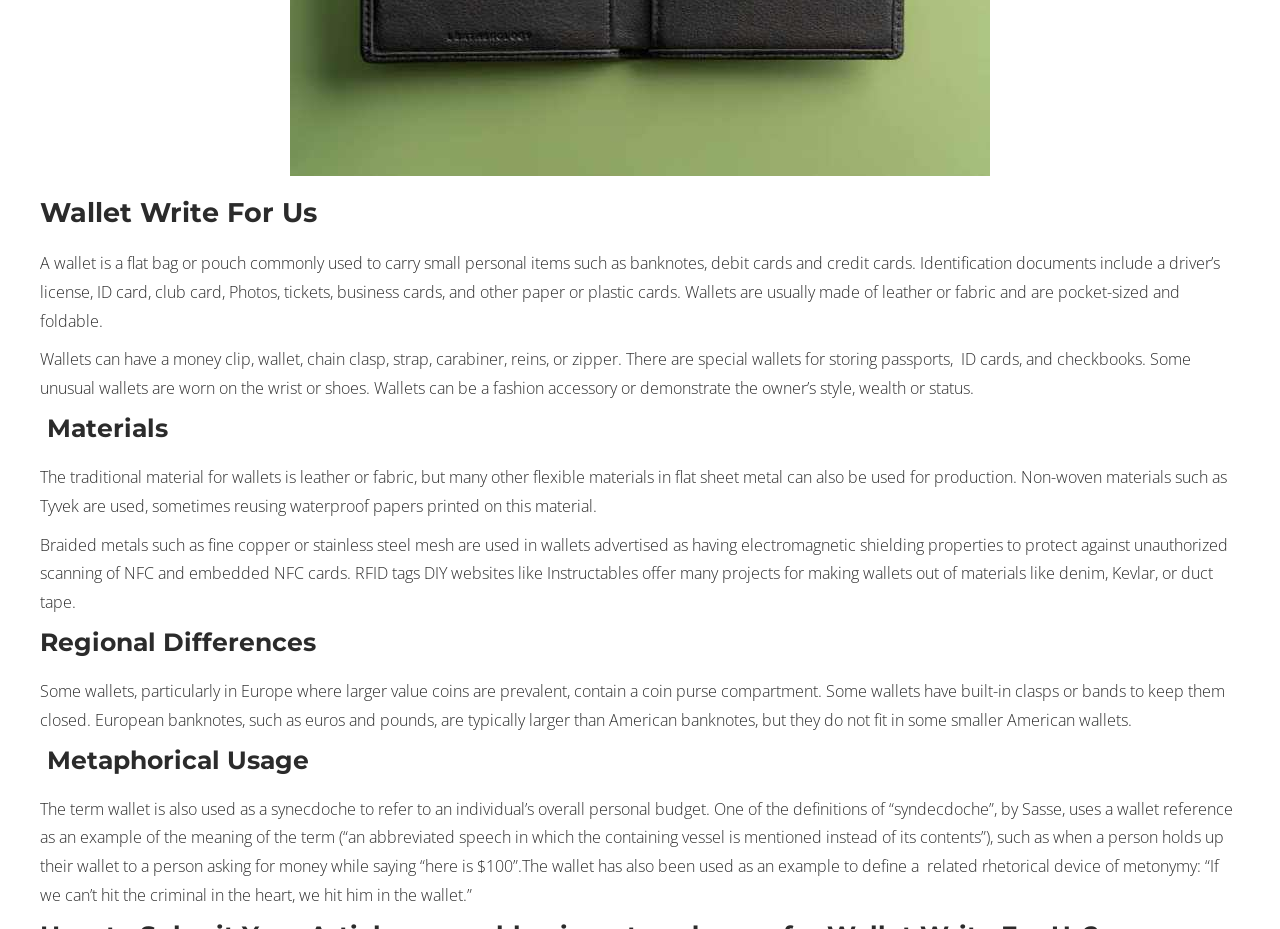Identify the bounding box coordinates for the UI element described as follows: 1 month ago. Use the format (top-left x, top-left y, bottom-right x, bottom-right y) and ensure all values are floating point numbers between 0 and 1.

[0.434, 0.18, 0.487, 0.195]